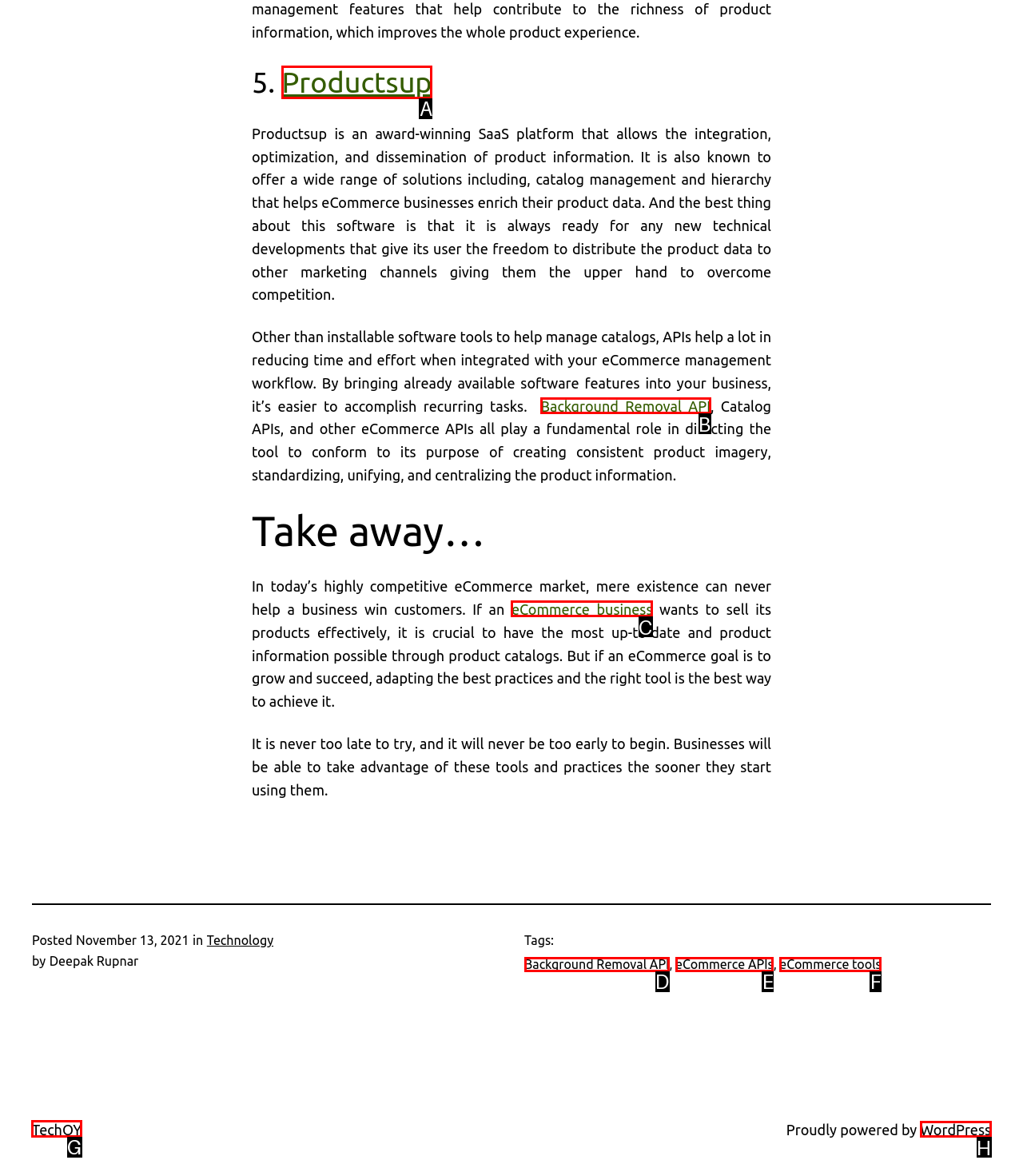Tell me which one HTML element I should click to complete the following task: Go to the 'TechQY' website Answer with the option's letter from the given choices directly.

G